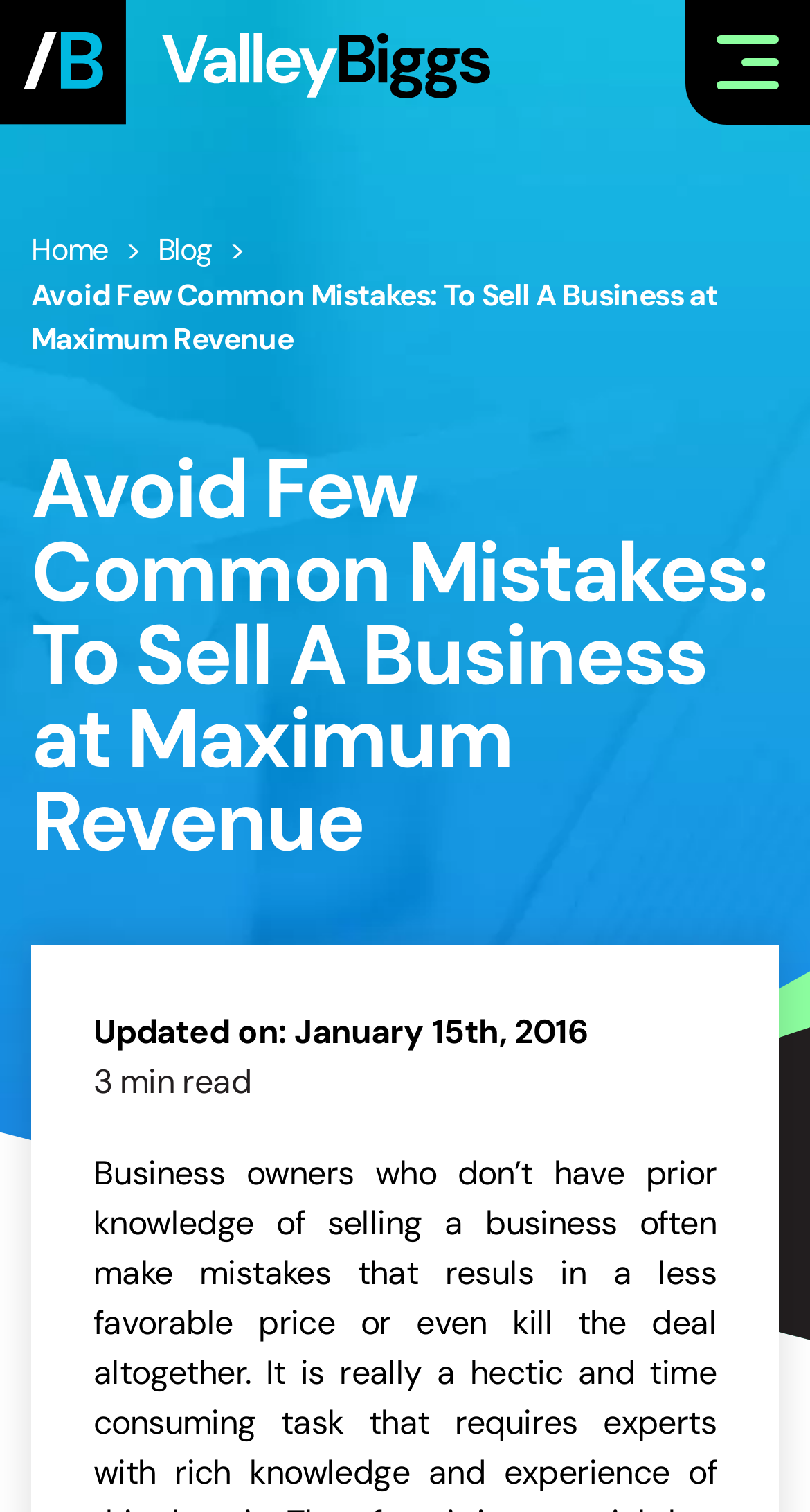What is the text of the webpage's headline?

Avoid Few Common Mistakes: To Sell A Business at Maximum Revenue